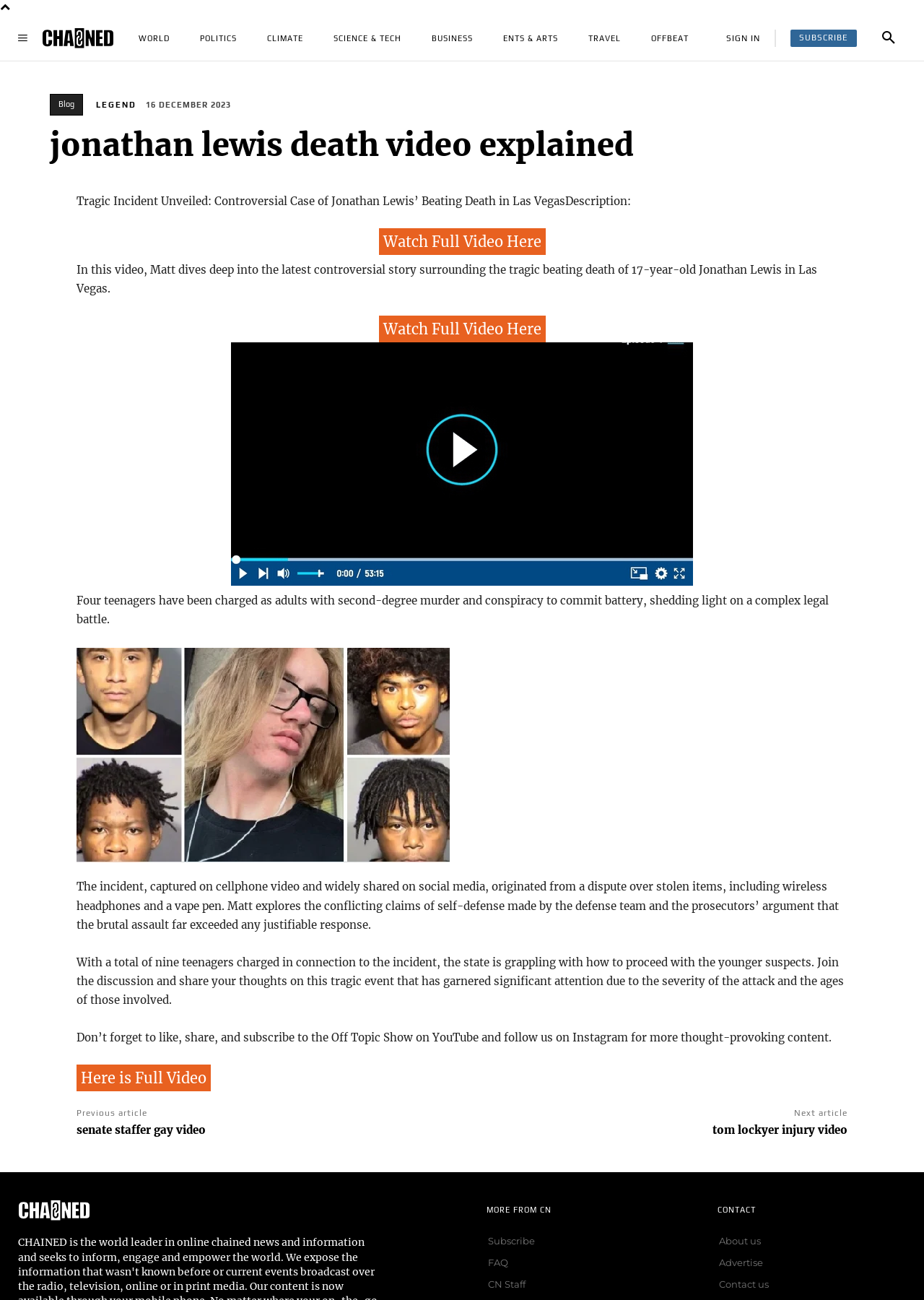What is the name of the author or narrator of the video? Based on the image, give a response in one word or a short phrase.

Matt